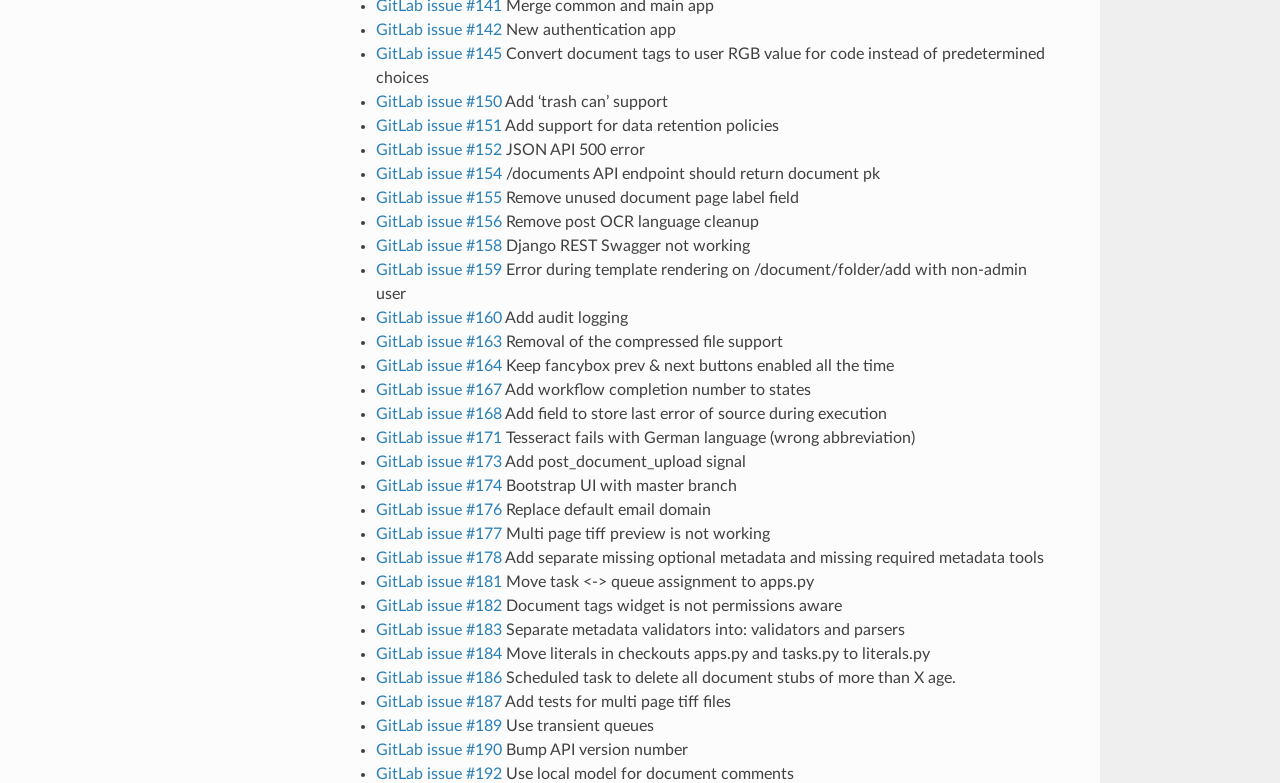Please determine the bounding box coordinates of the element's region to click for the following instruction: "View GitLab issue #150".

[0.294, 0.12, 0.392, 0.141]